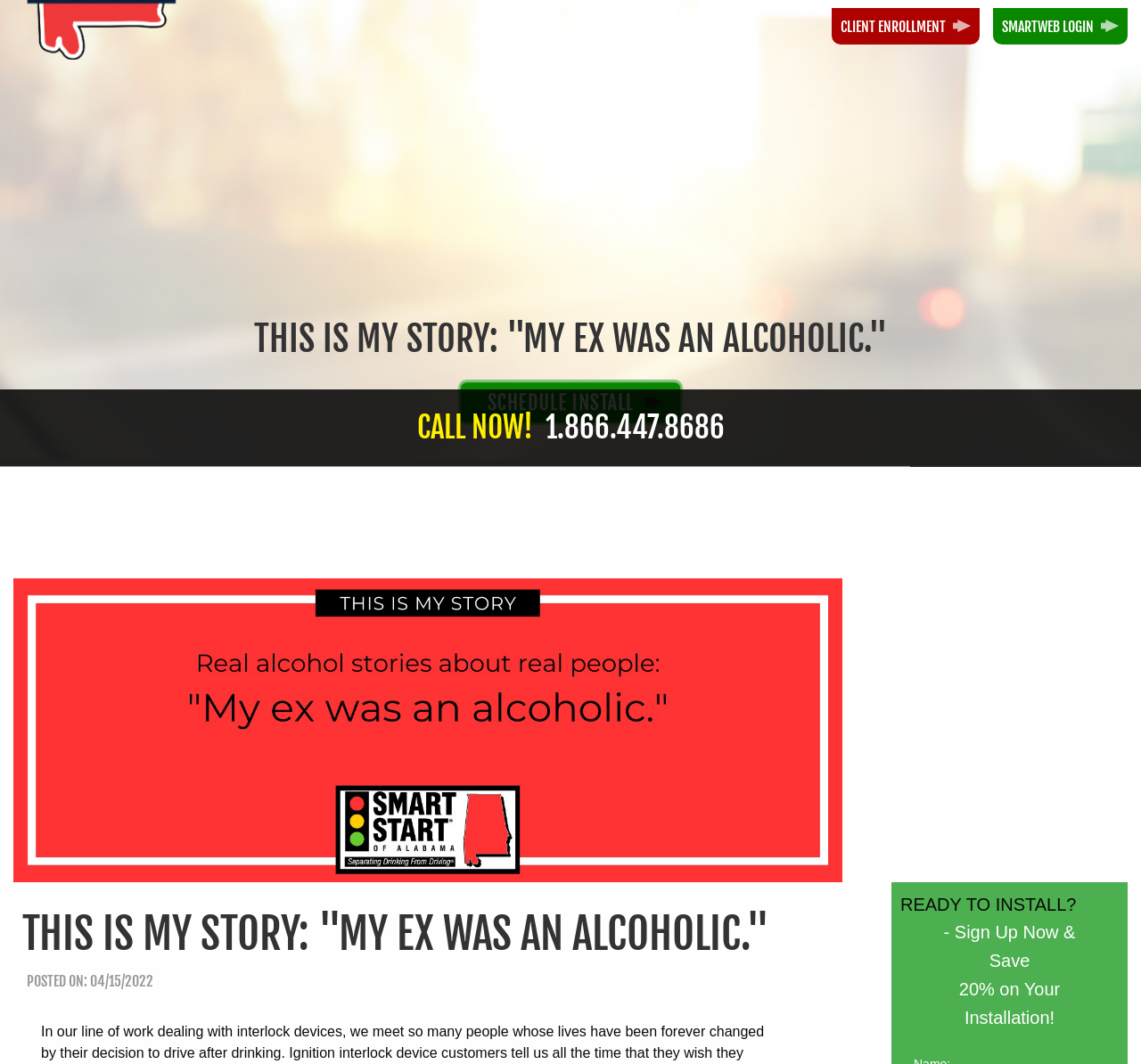Determine the bounding box coordinates of the clickable region to carry out the instruction: "Login to SMARTWEB".

[0.878, 0.05, 0.98, 0.069]